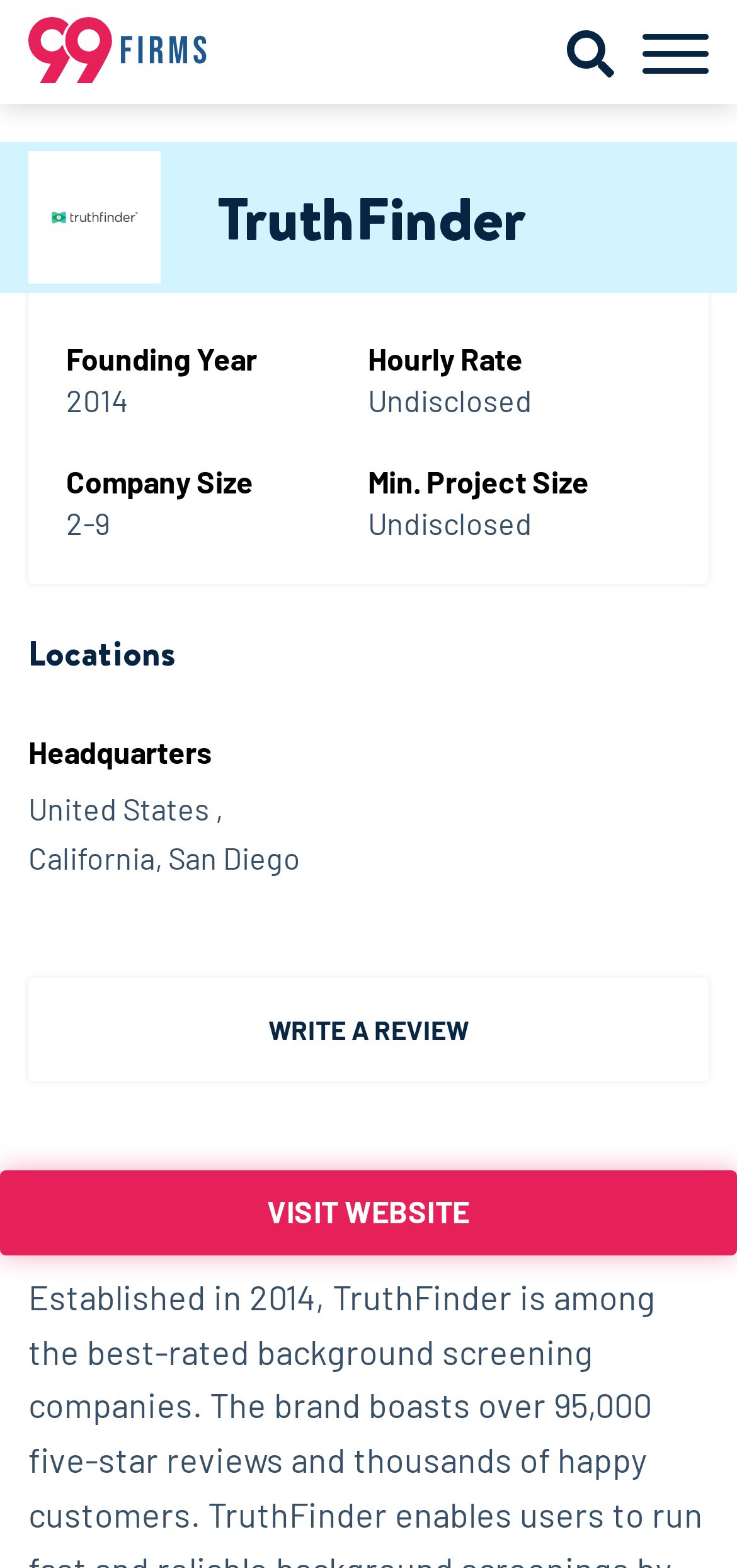Pinpoint the bounding box coordinates of the element that must be clicked to accomplish the following instruction: "Select the year". The coordinates should be in the format of four float numbers between 0 and 1, i.e., [left, top, right, bottom].

[0.231, 0.469, 0.397, 0.489]